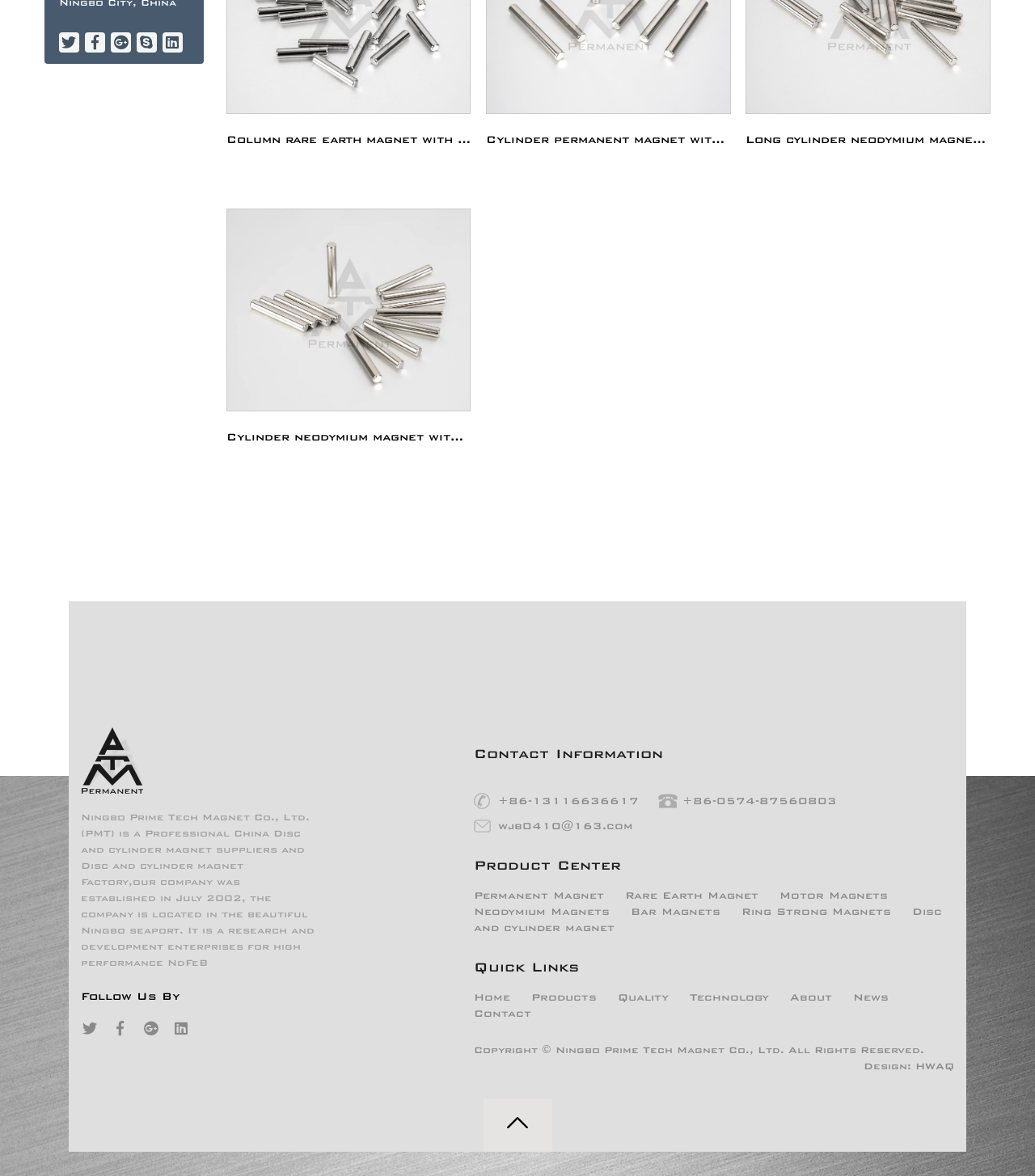Reply to the question with a single word or phrase:
What is the purpose of the company?

Research and development of high performance NdFeB